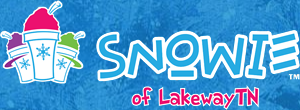What is symbolized by the snow cone cups?
Using the image, give a concise answer in the form of a single word or short phrase.

Refreshing treats